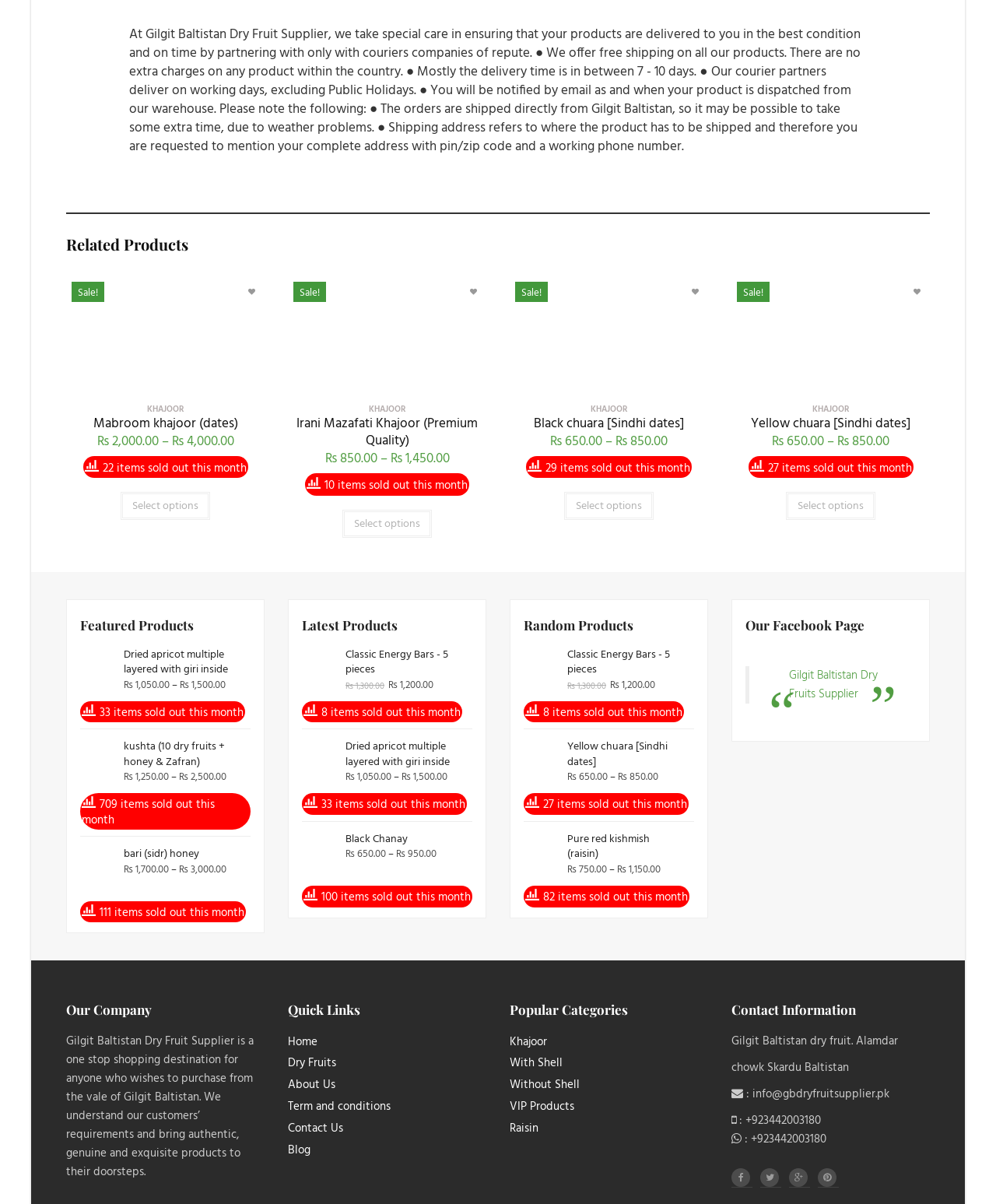Determine the bounding box coordinates for the HTML element mentioned in the following description: "Select options". The coordinates should be a list of four floats ranging from 0 to 1, represented as [left, top, right, bottom].

[0.344, 0.423, 0.434, 0.446]